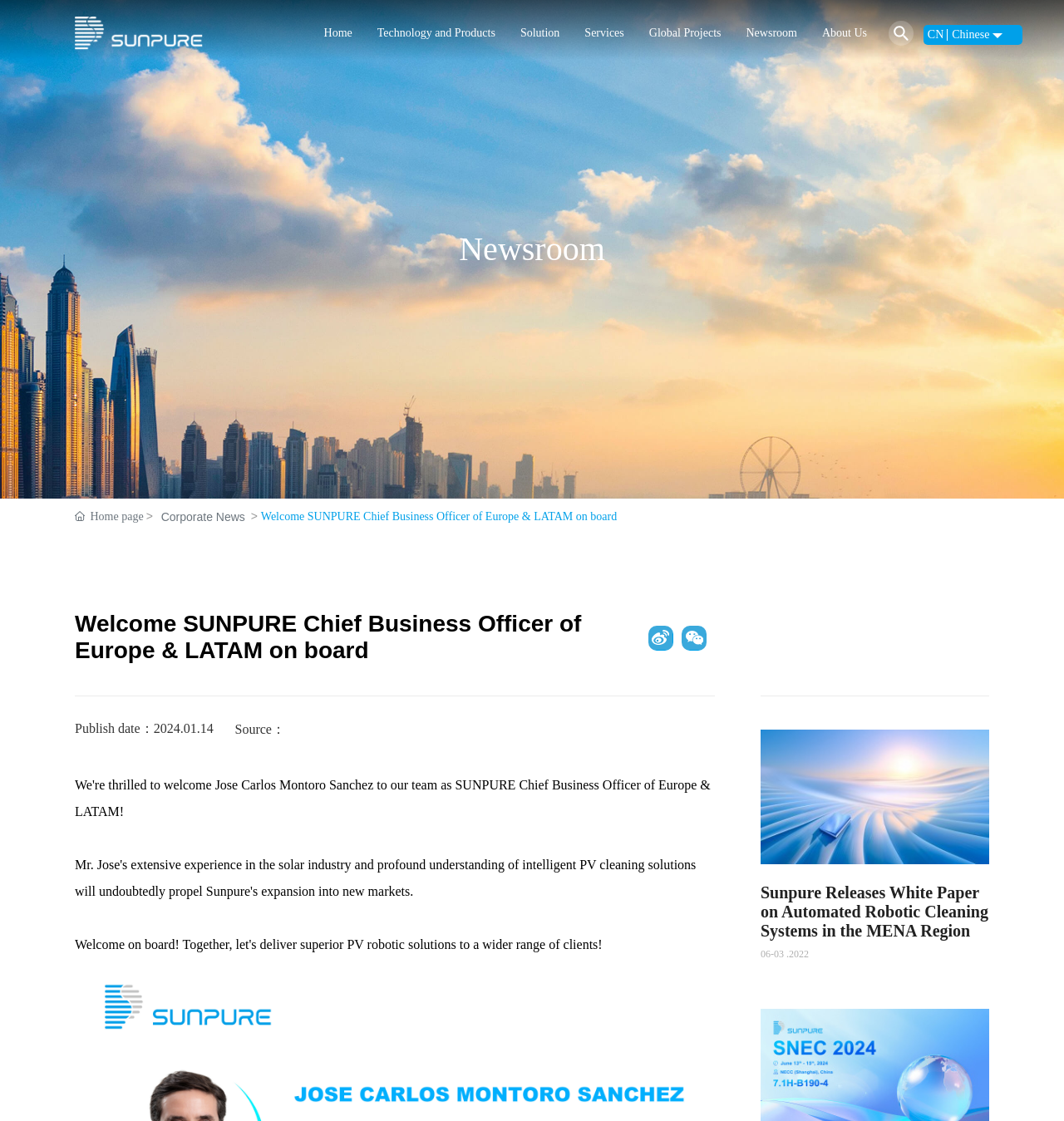Can you find the bounding box coordinates for the element that needs to be clicked to execute this instruction: "Check the Corporate News"? The coordinates should be given as four float numbers between 0 and 1, i.e., [left, top, right, bottom].

[0.151, 0.453, 0.23, 0.47]